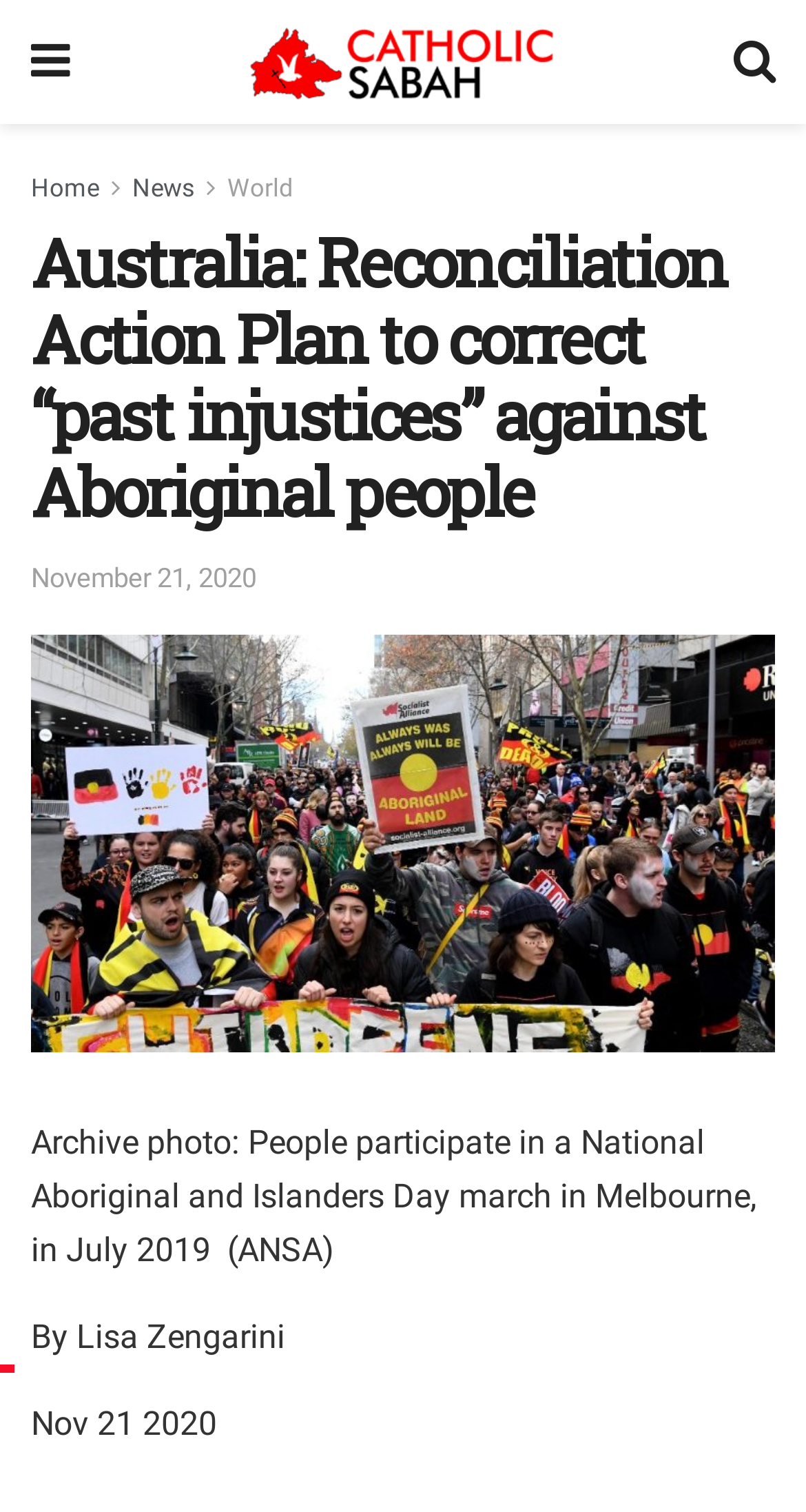Answer with a single word or phrase: 
Who is the author of the article?

Lisa Zengarini